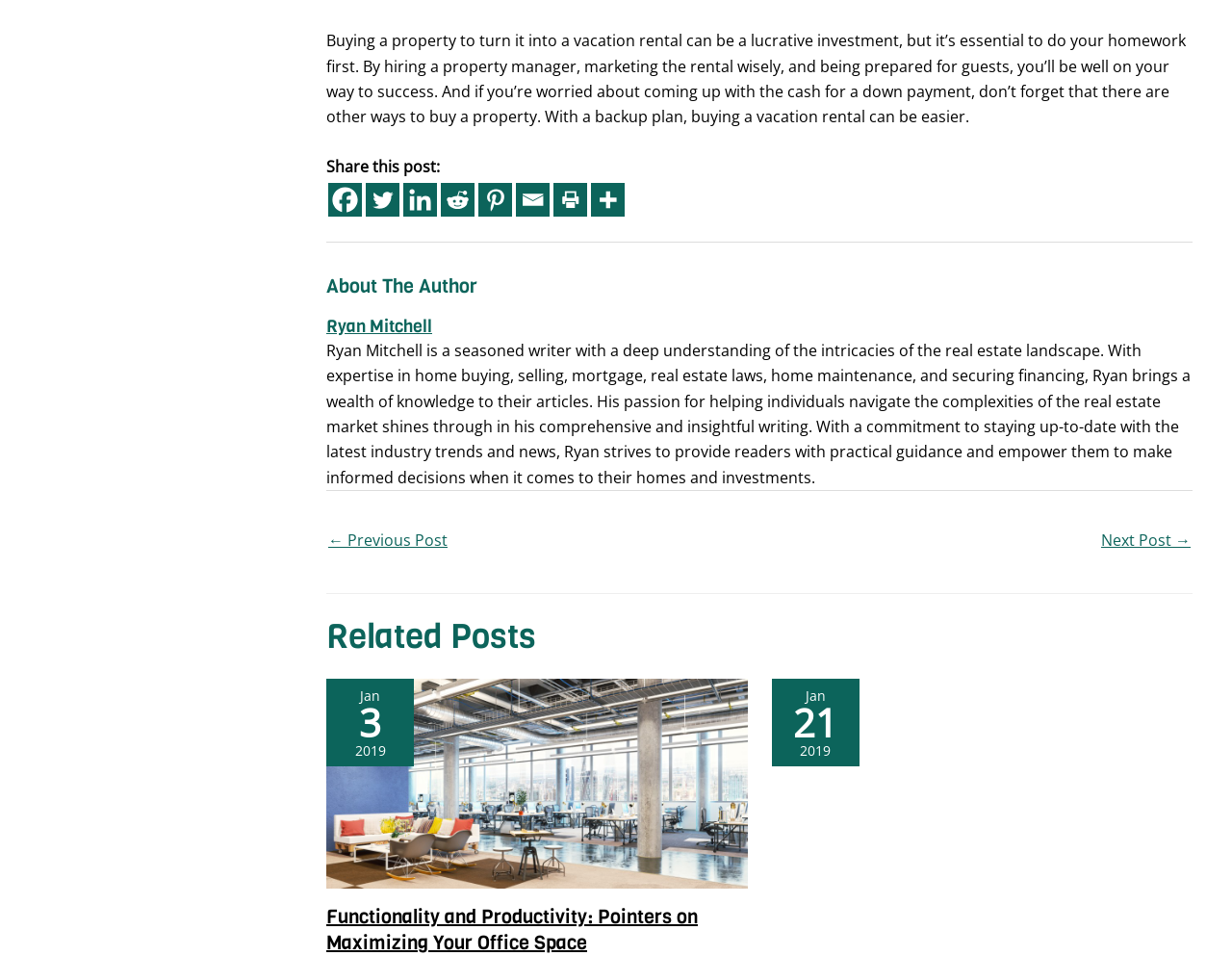Return the bounding box coordinates of the UI element that corresponds to this description: "title="More"". The coordinates must be given as four float numbers in the range of 0 and 1, [left, top, right, bottom].

[0.48, 0.191, 0.507, 0.226]